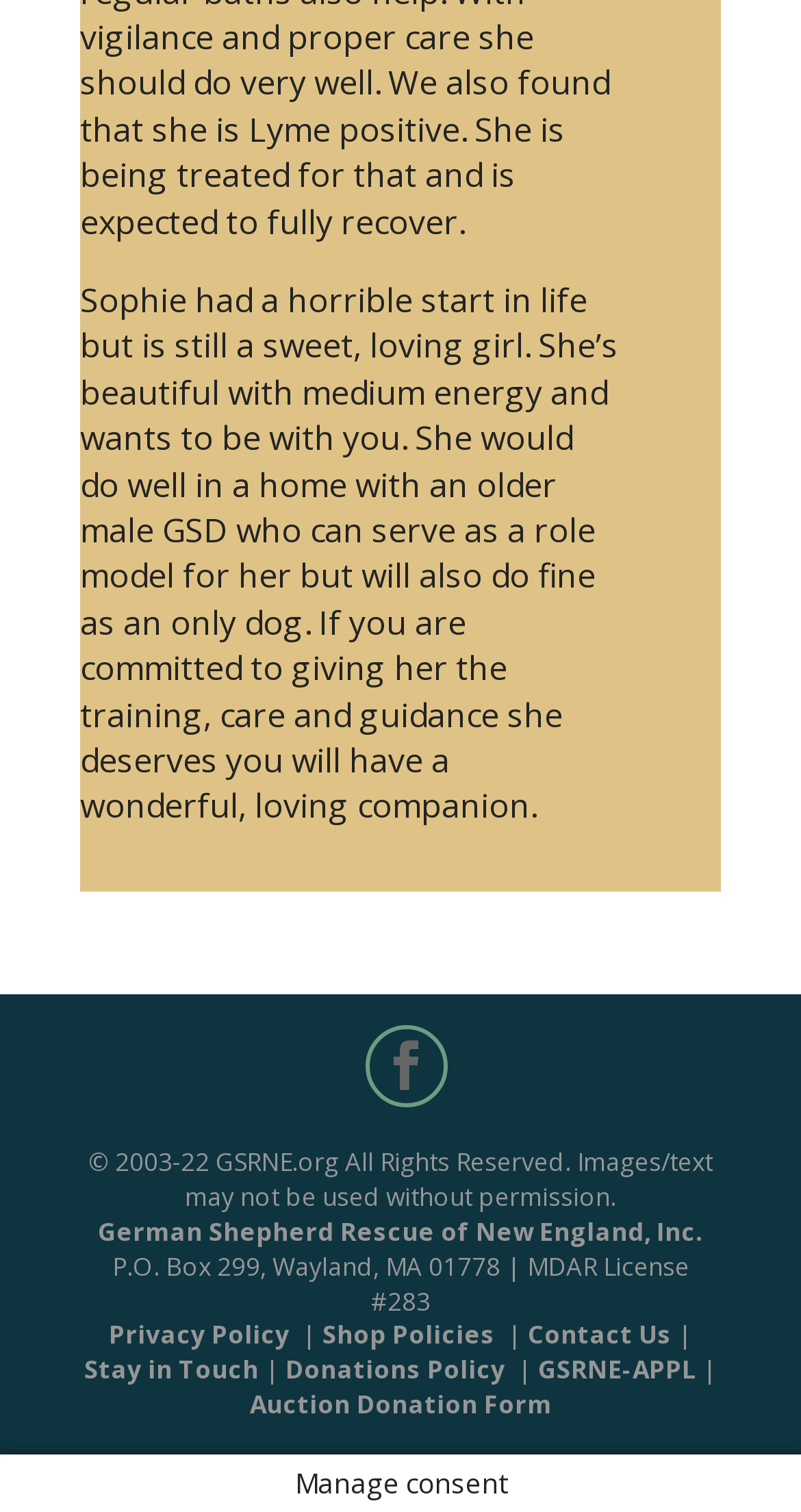Provide a one-word or brief phrase answer to the question:
How can one contact the organization?

Through the 'Contact Us' link